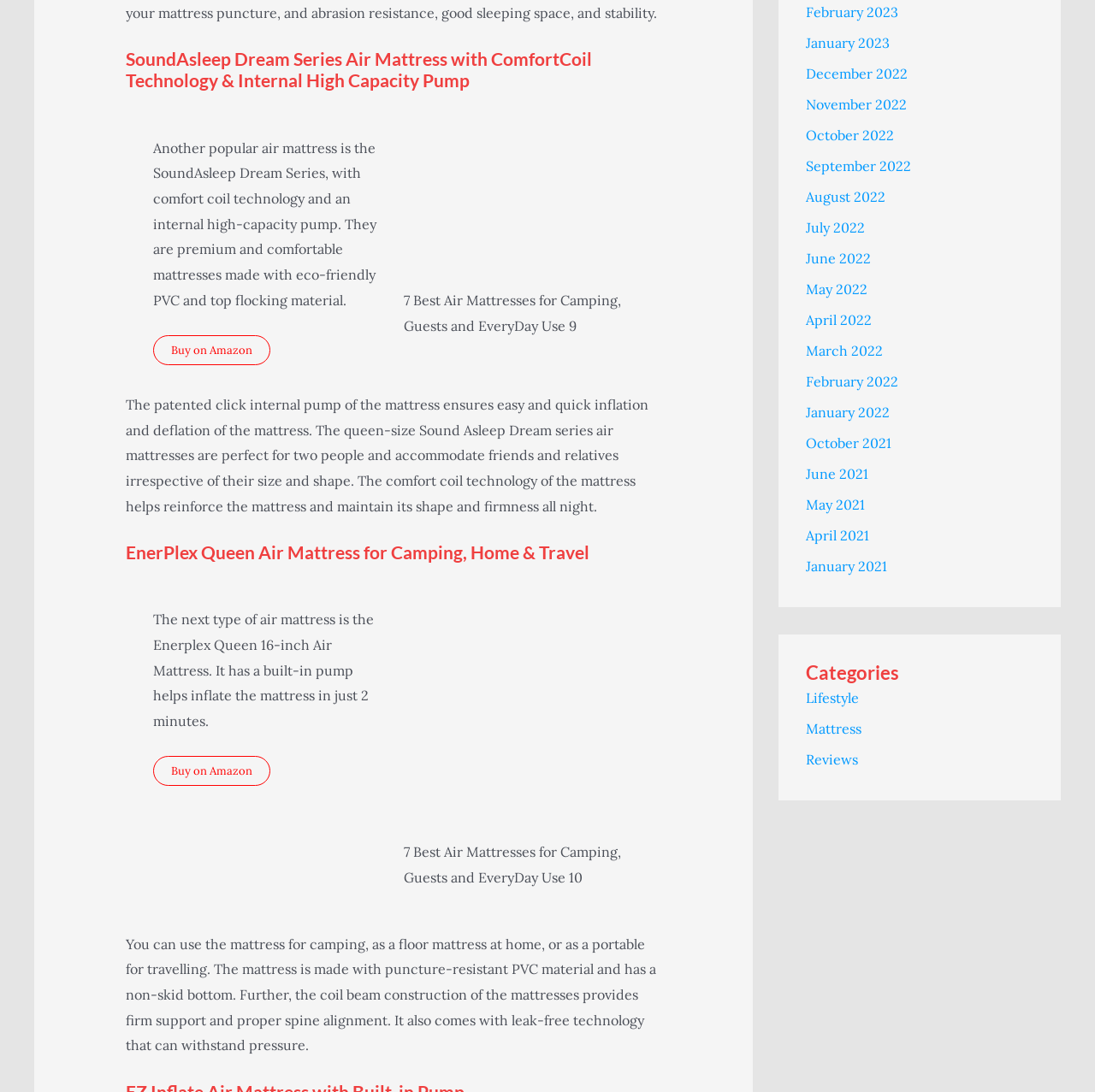Identify the bounding box coordinates of the area you need to click to perform the following instruction: "Click on the 'Buy on Amazon' link for the SoundAsleep Dream Series Air Mattress".

[0.14, 0.307, 0.247, 0.334]